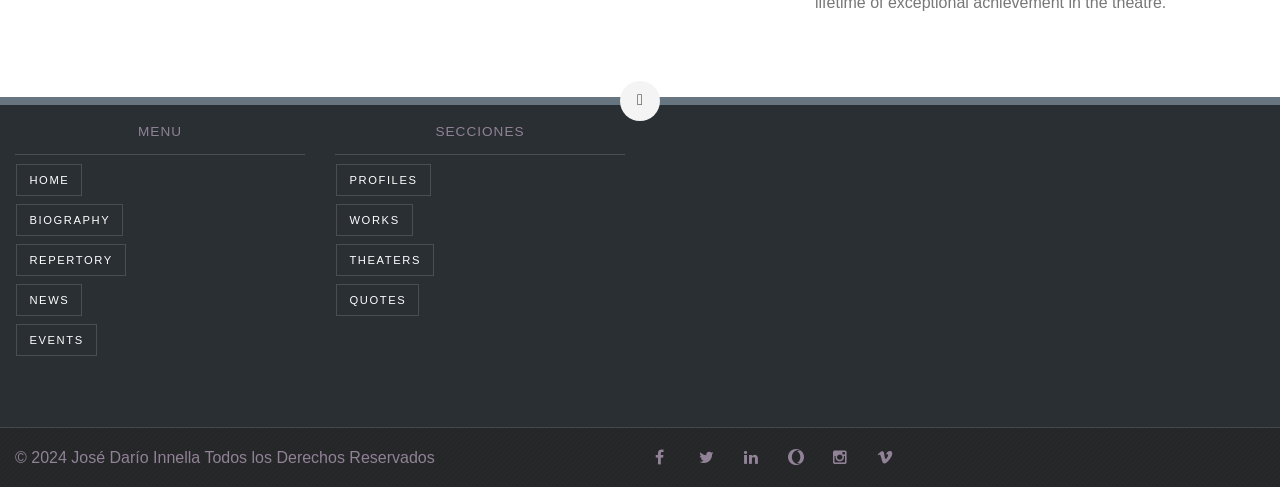Pinpoint the bounding box coordinates of the element that must be clicked to accomplish the following instruction: "Click on HOME". The coordinates should be in the format of four float numbers between 0 and 1, i.e., [left, top, right, bottom].

[0.013, 0.335, 0.064, 0.401]